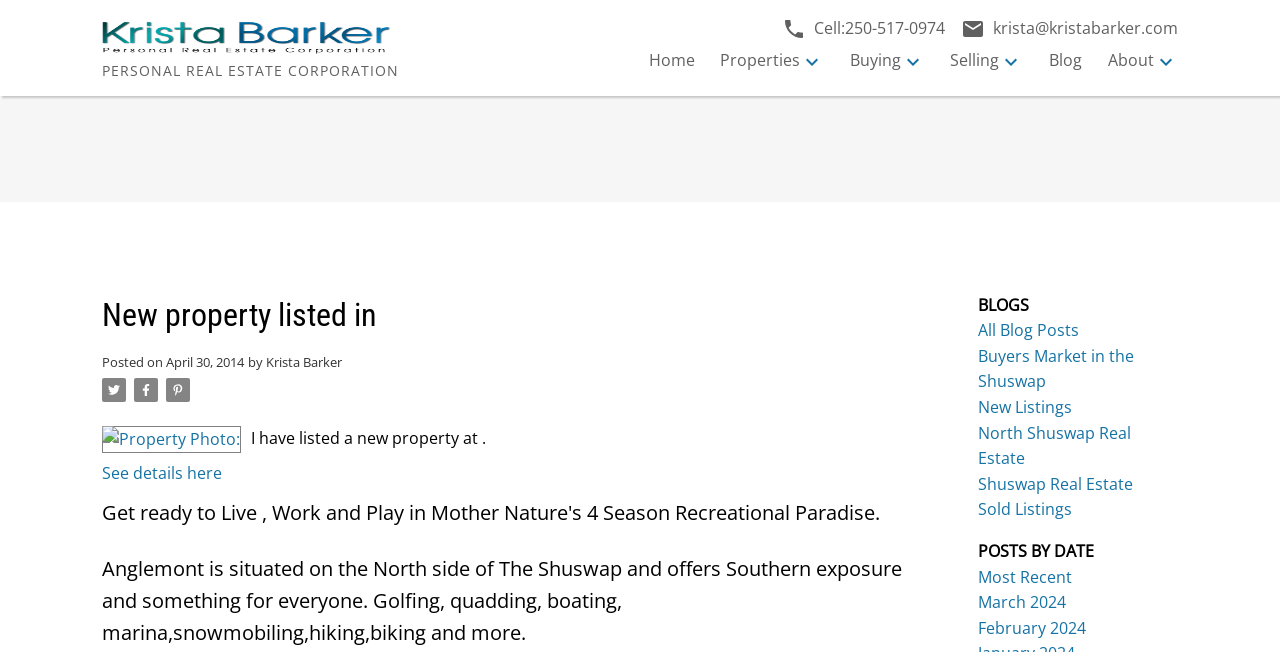Pinpoint the bounding box coordinates of the element to be clicked to execute the instruction: "Visit the 'Home' page".

[0.507, 0.074, 0.543, 0.113]